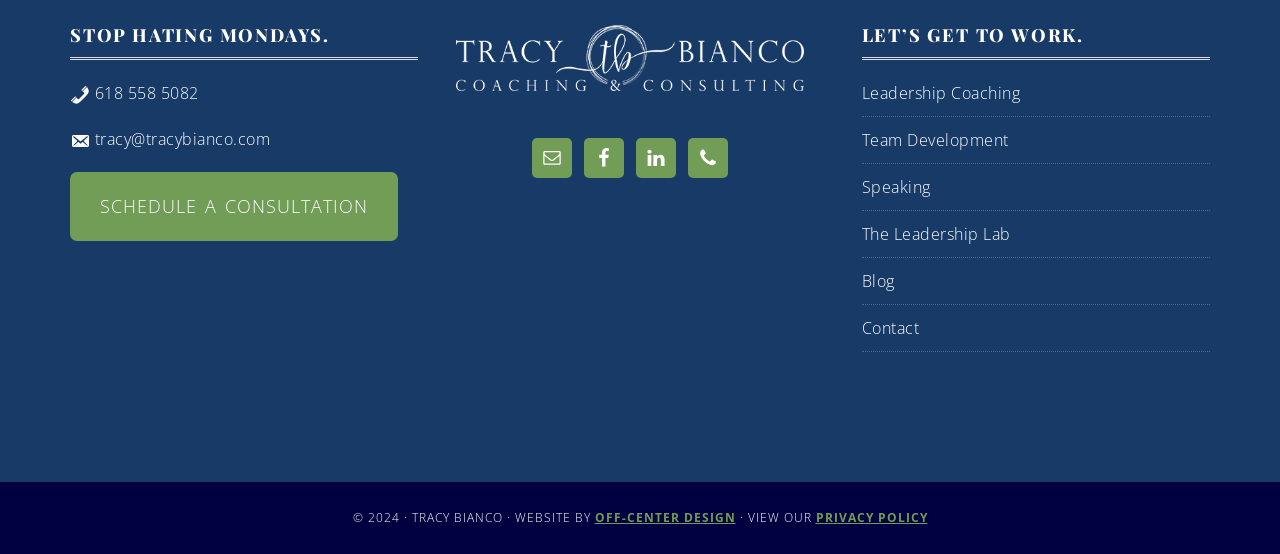What are the social media links available?
Based on the image, give a one-word or short phrase answer.

Email, Facebook, LinkedIn, Phone